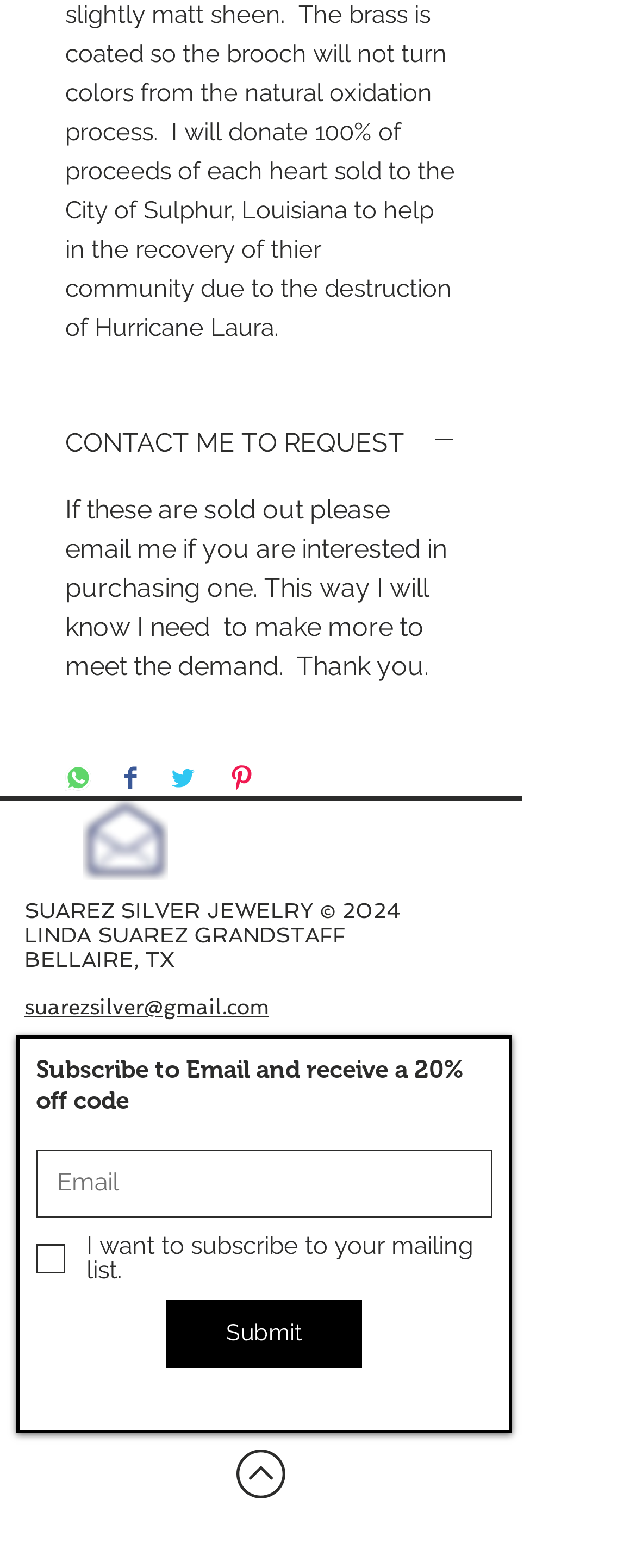What is the function of the 'Back To Top' link?
Using the image as a reference, answer with just one word or a short phrase.

To go back to the top of the page